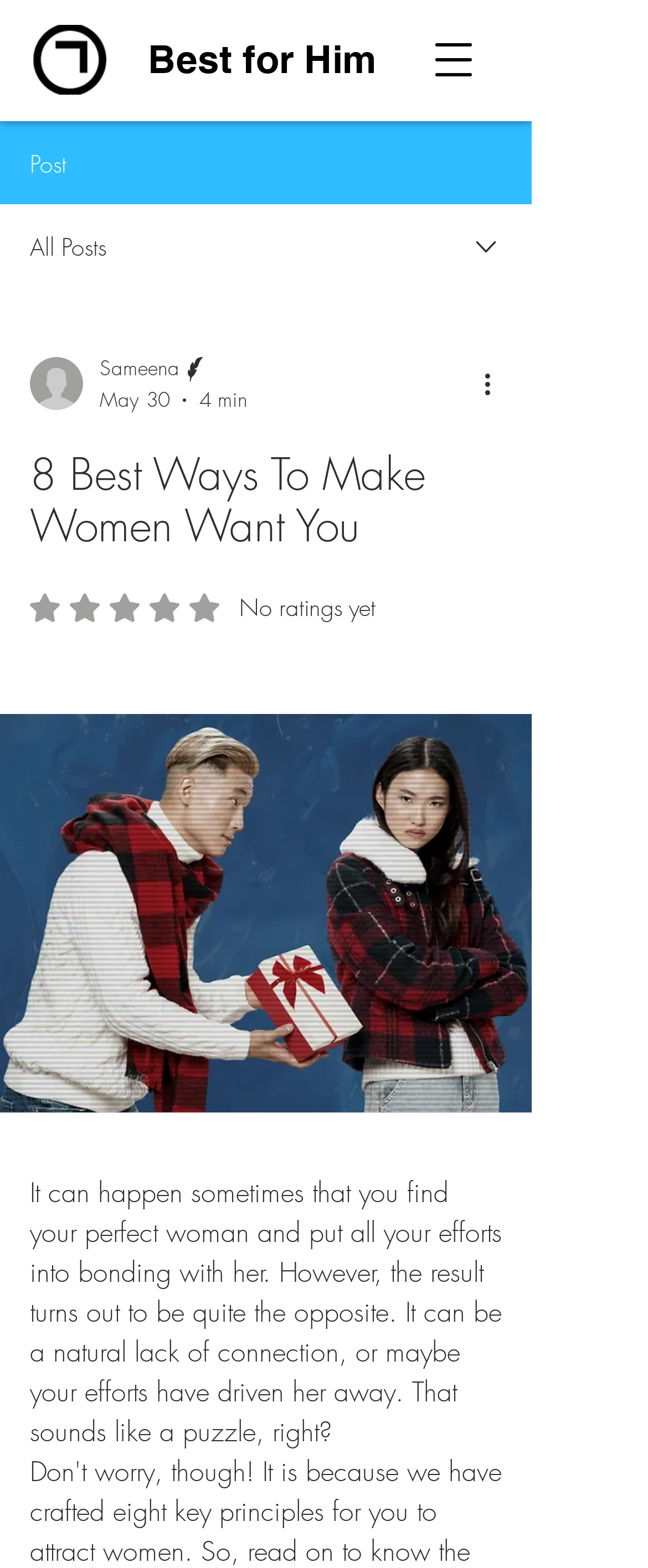Please answer the following question using a single word or phrase: 
What is the category of the article?

Best for Him